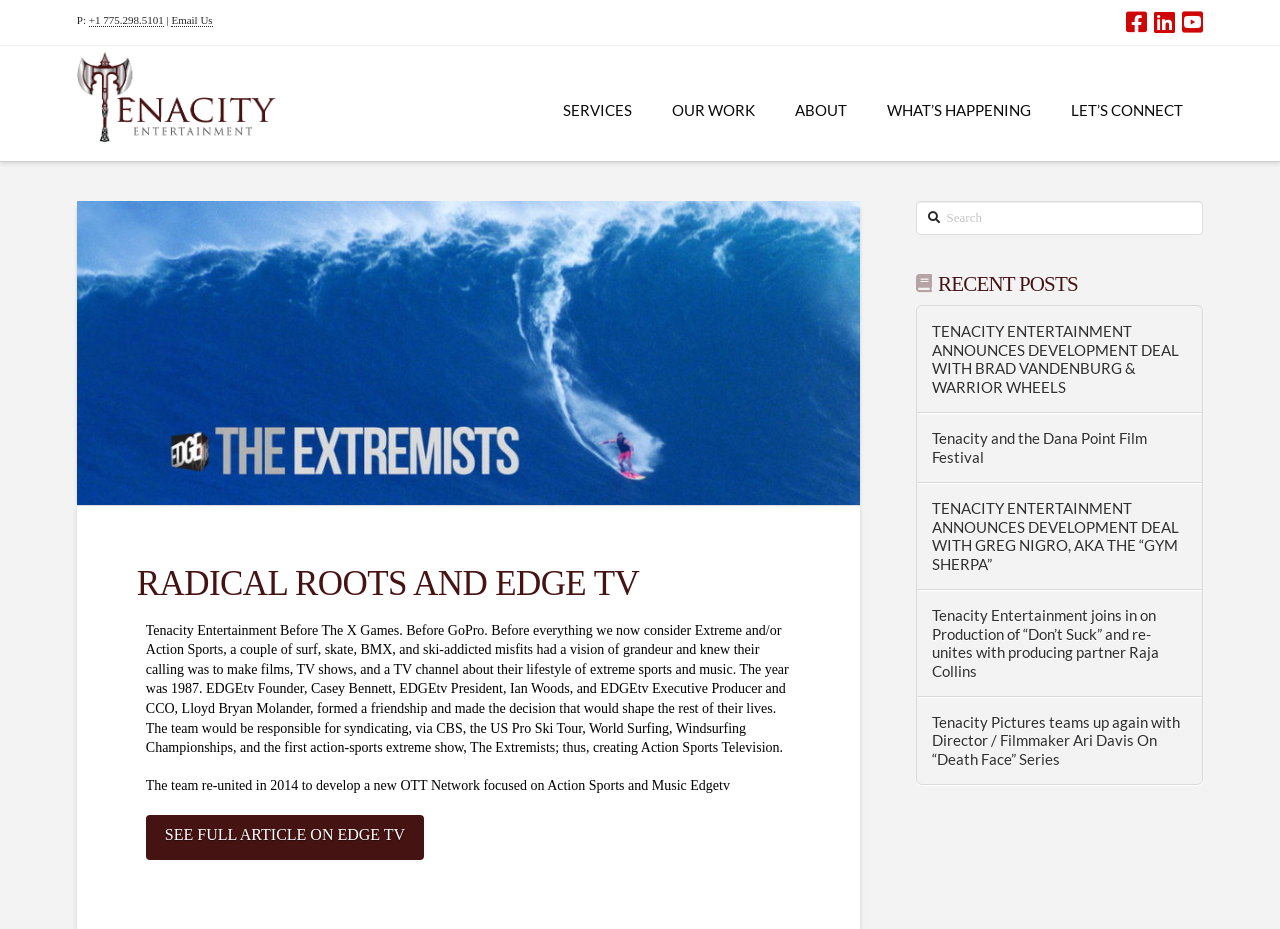Please specify the bounding box coordinates of the clickable region to carry out the following instruction: "Call the phone number". The coordinates should be four float numbers between 0 and 1, in the format [left, top, right, bottom].

[0.069, 0.015, 0.128, 0.029]